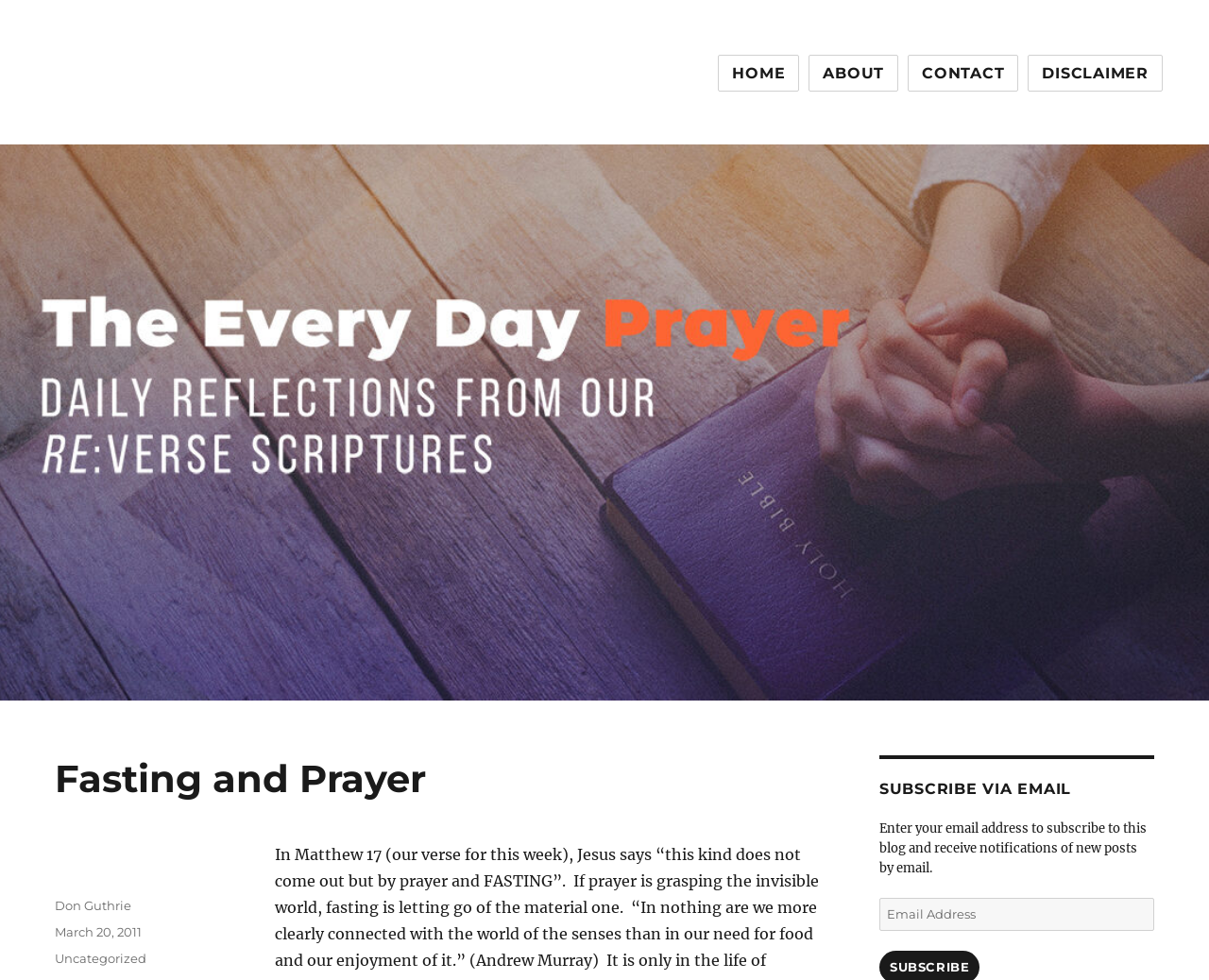Determine the bounding box coordinates of the clickable area required to perform the following instruction: "subscribe to the blog via email". The coordinates should be represented as four float numbers between 0 and 1: [left, top, right, bottom].

[0.727, 0.916, 0.955, 0.95]